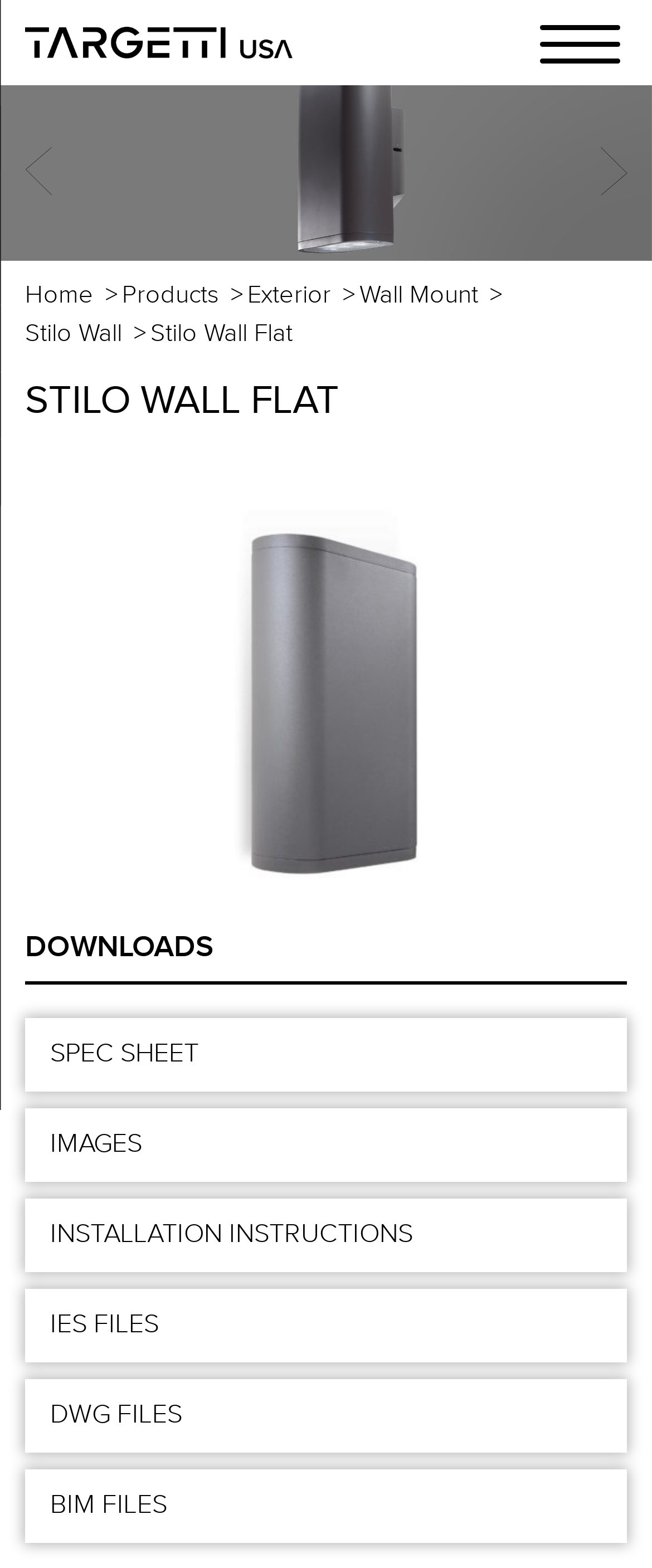Find the bounding box coordinates of the clickable region needed to perform the following instruction: "Download the SPEC SHEET". The coordinates should be provided as four float numbers between 0 and 1, i.e., [left, top, right, bottom].

[0.038, 0.65, 0.962, 0.697]